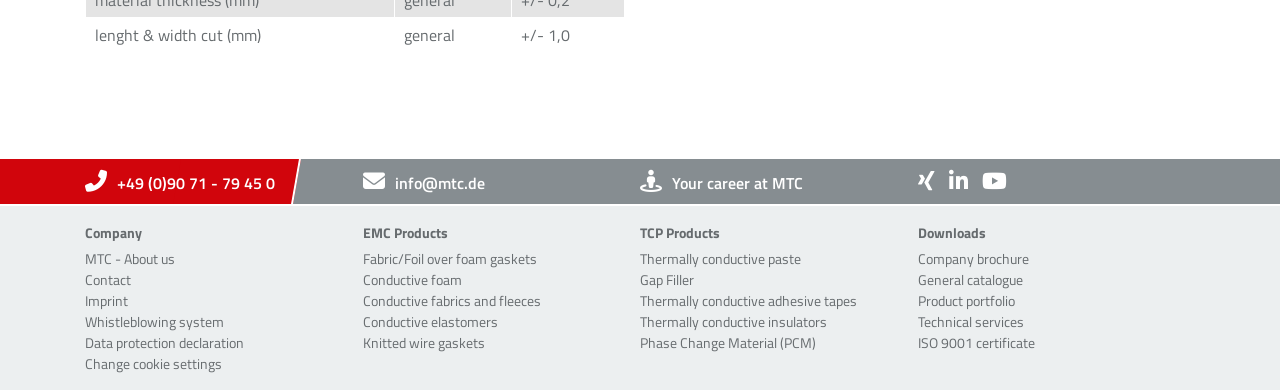Extract the bounding box coordinates for the UI element described by the text: "Mar '21". The coordinates should be in the form of [left, top, right, bottom] with values between 0 and 1.

None